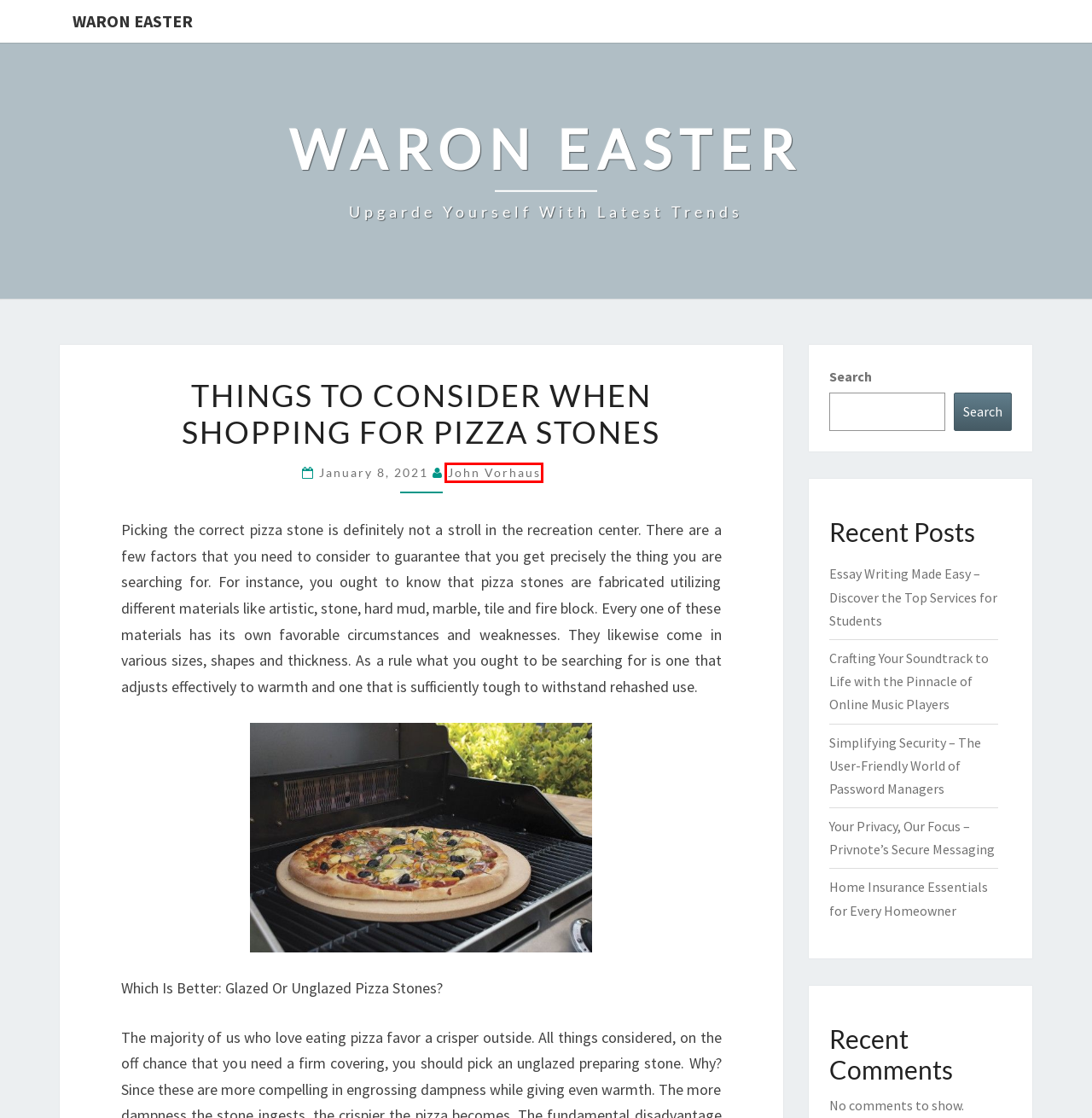Look at the screenshot of a webpage with a red bounding box and select the webpage description that best corresponds to the new page after clicking the element in the red box. Here are the options:
A. Simplifying Security – The User-Friendly World of Password Managers – Waron Easter
B. Your Privacy, Our Focus – Privnote’s Secure Messaging – Waron Easter
C. Home Insurance Essentials for Every Homeowner – Waron Easter
D. Essay Writing Made Easy – Discover the Top Services for Students – Waron Easter
E. John Vorhaus – Waron Easter
F. Crafting Your Soundtrack to Life with the Pinnacle of Online Music Players – Waron Easter
G. Waron Easter – Upgarde yourself with latest trends
H. Real Estate – Waron Easter

E